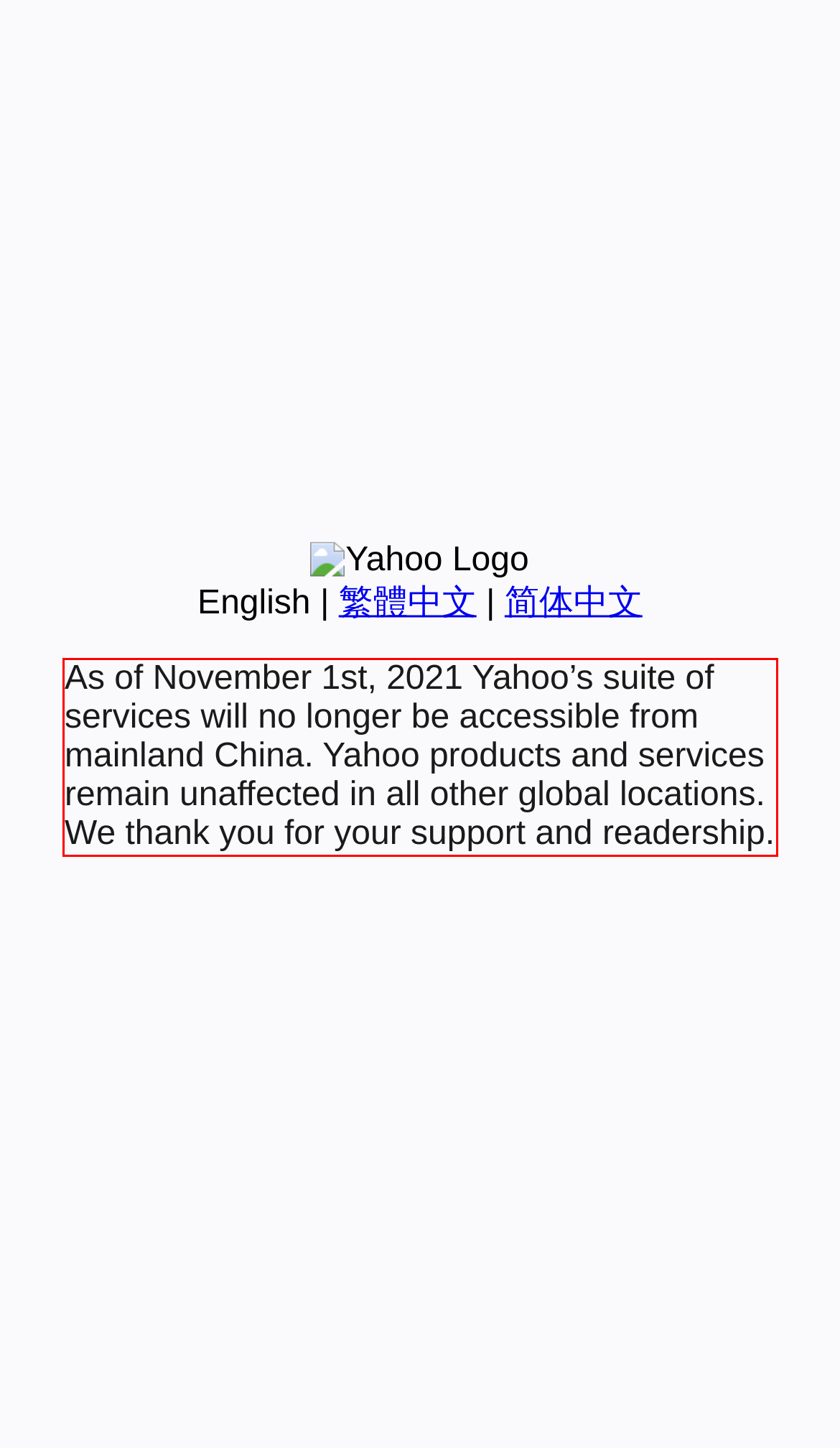You are presented with a webpage screenshot featuring a red bounding box. Perform OCR on the text inside the red bounding box and extract the content.

As of November 1st, 2021 Yahoo’s suite of services will no longer be accessible from mainland China. Yahoo products and services remain unaffected in all other global locations. We thank you for your support and readership.